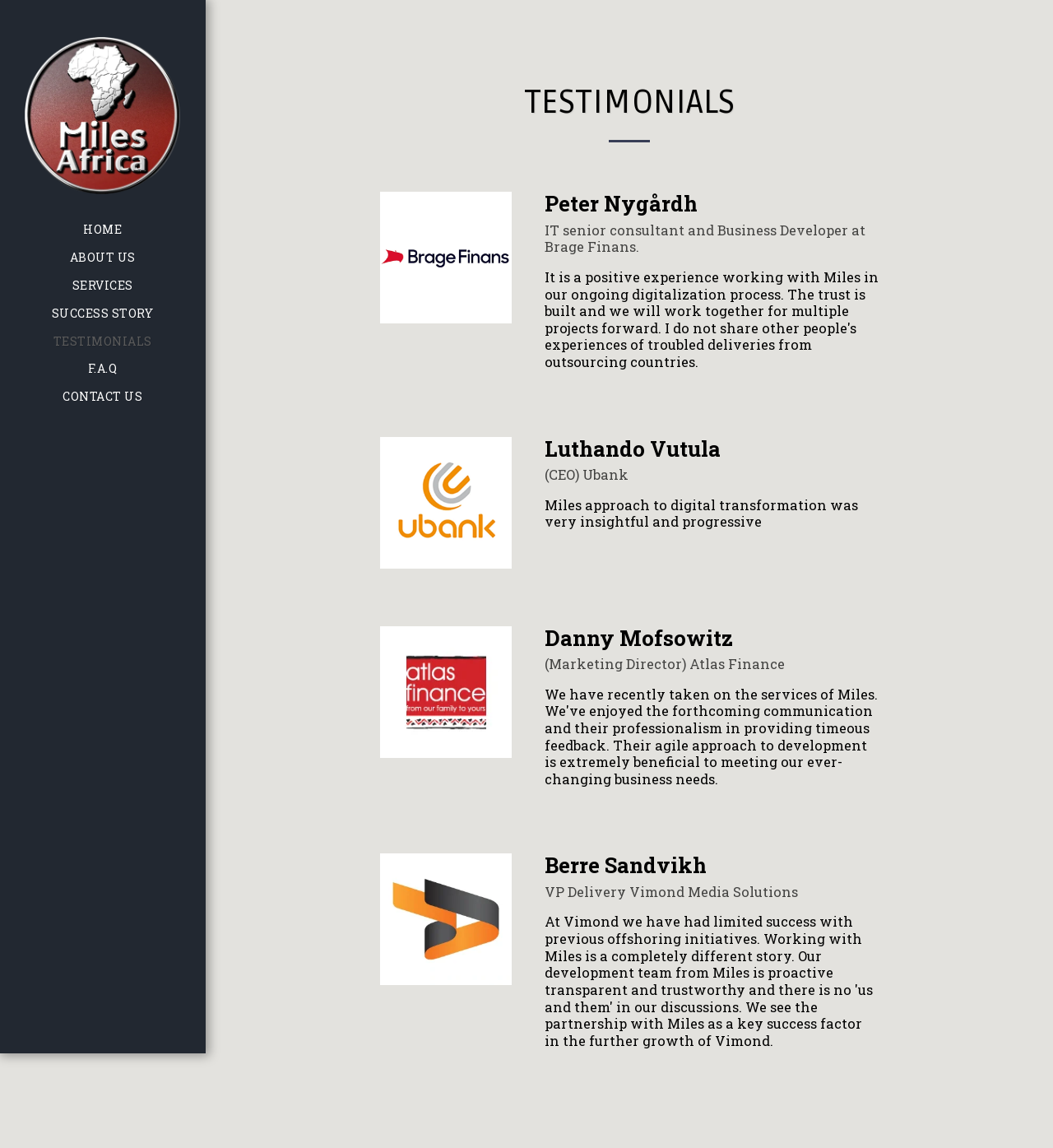Find the bounding box coordinates for the element described here: "F.A.Q".

[0.083, 0.311, 0.111, 0.333]